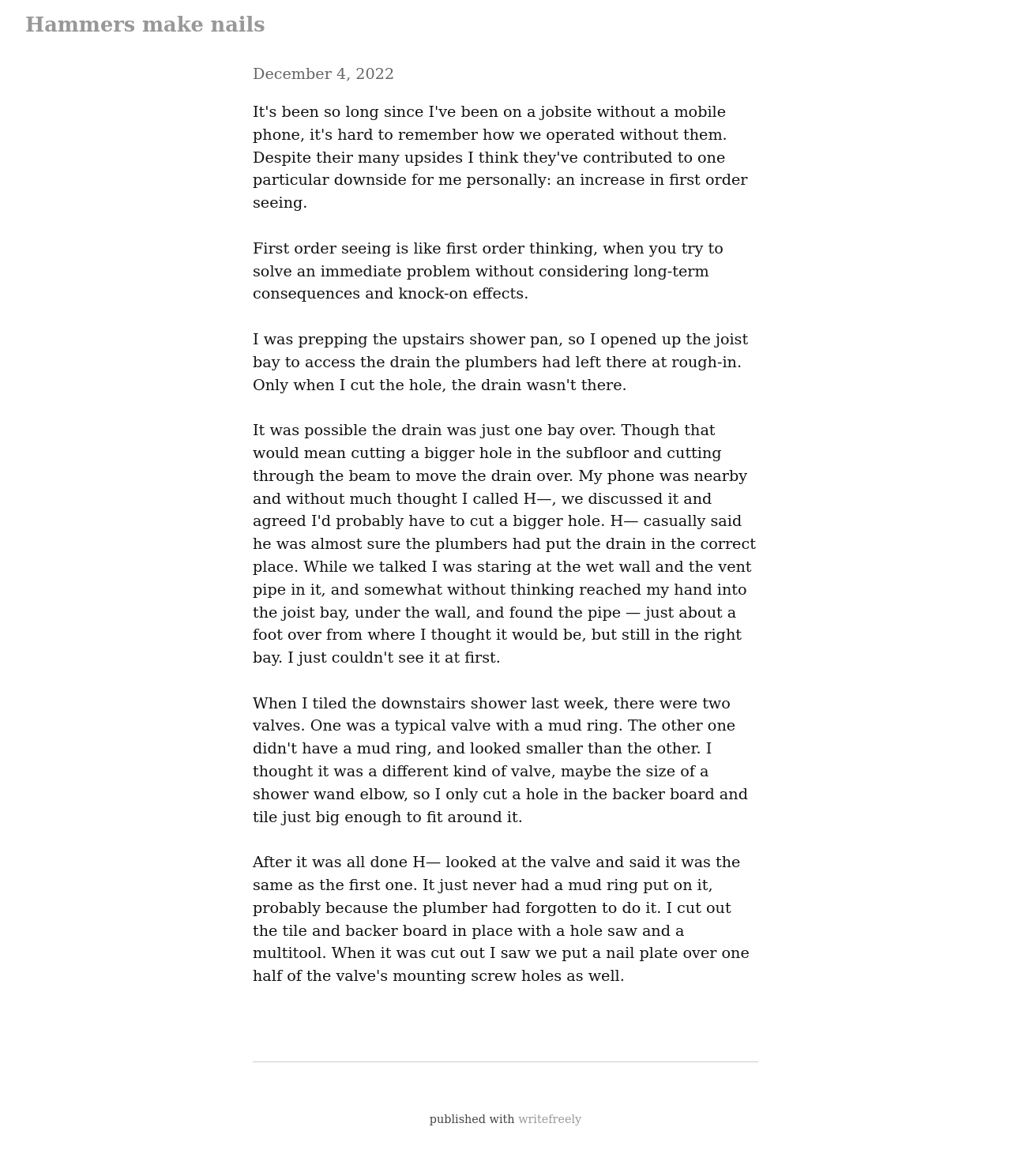What is the date of the article?
Kindly offer a comprehensive and detailed response to the question.

I found the date of the article by looking at the time element in the article section, which contains the static text 'December 4, 2022'.